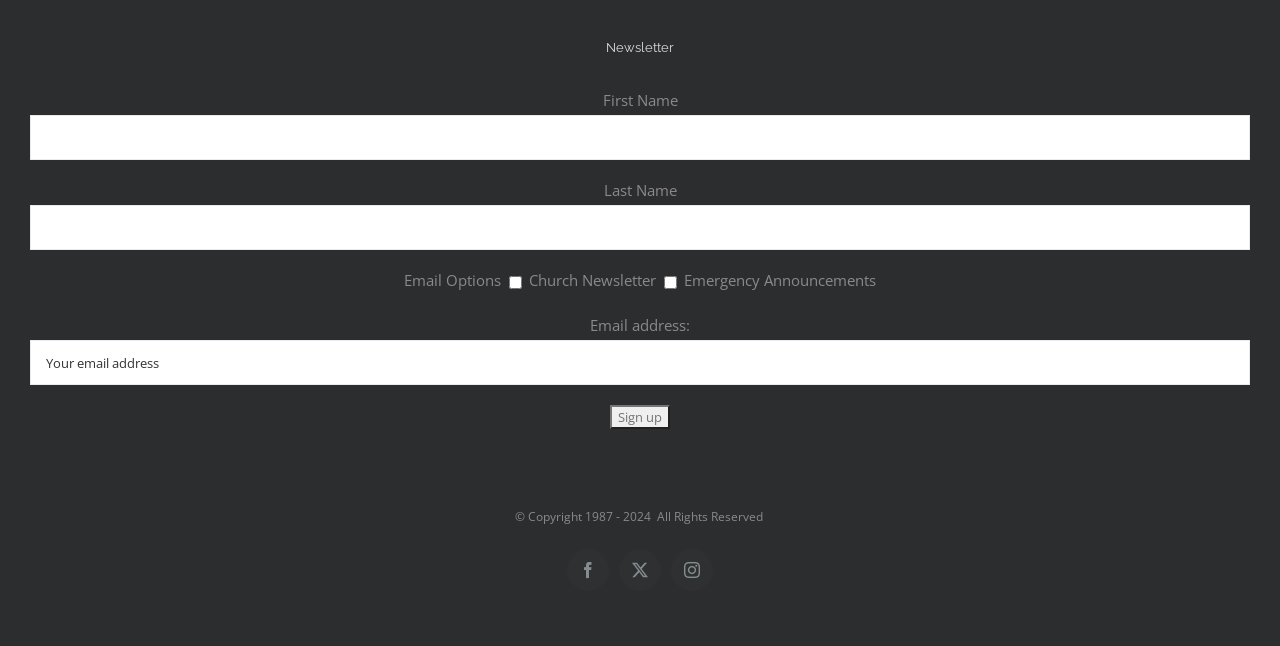What is the purpose of this webpage? Using the information from the screenshot, answer with a single word or phrase.

Sign up for newsletter